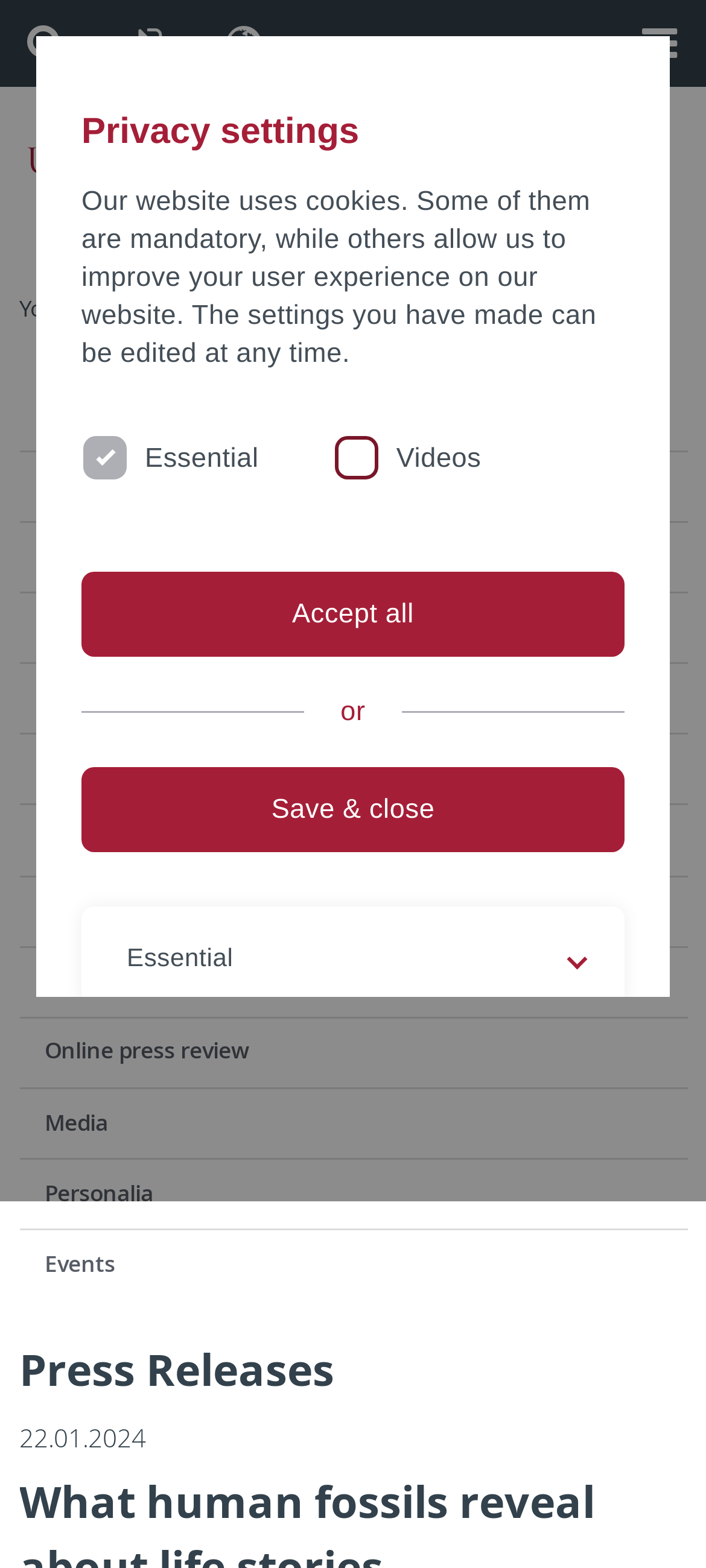Determine the bounding box for the UI element as described: "alt="Logo of the University Tübingen"". The coordinates should be represented as four float numbers between 0 and 1, formatted as [left, top, right, bottom].

[0.036, 0.08, 0.486, 0.132]